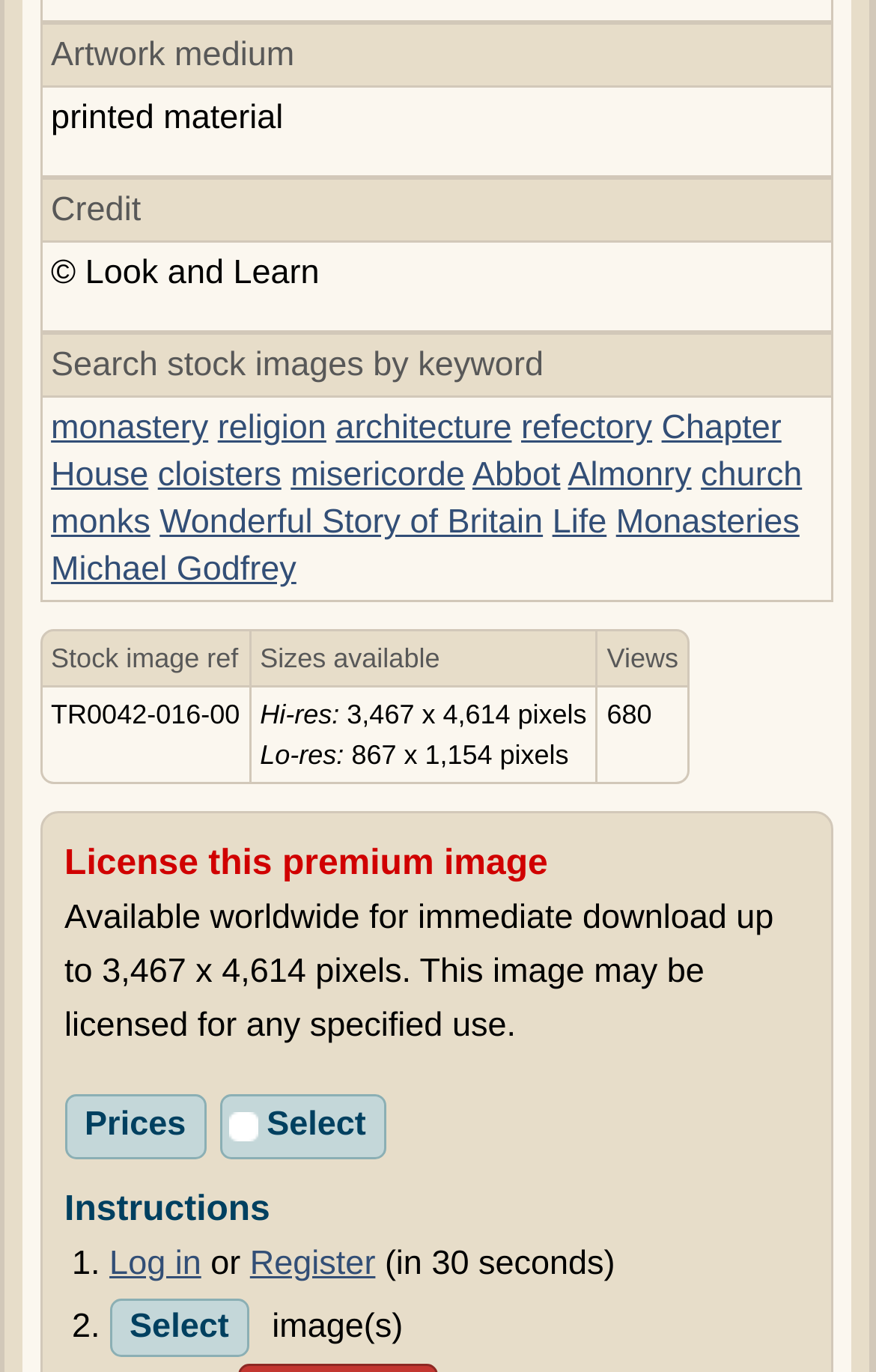Pinpoint the bounding box coordinates of the clickable area necessary to execute the following instruction: "Log in". The coordinates should be given as four float numbers between 0 and 1, namely [left, top, right, bottom].

[0.125, 0.907, 0.23, 0.935]